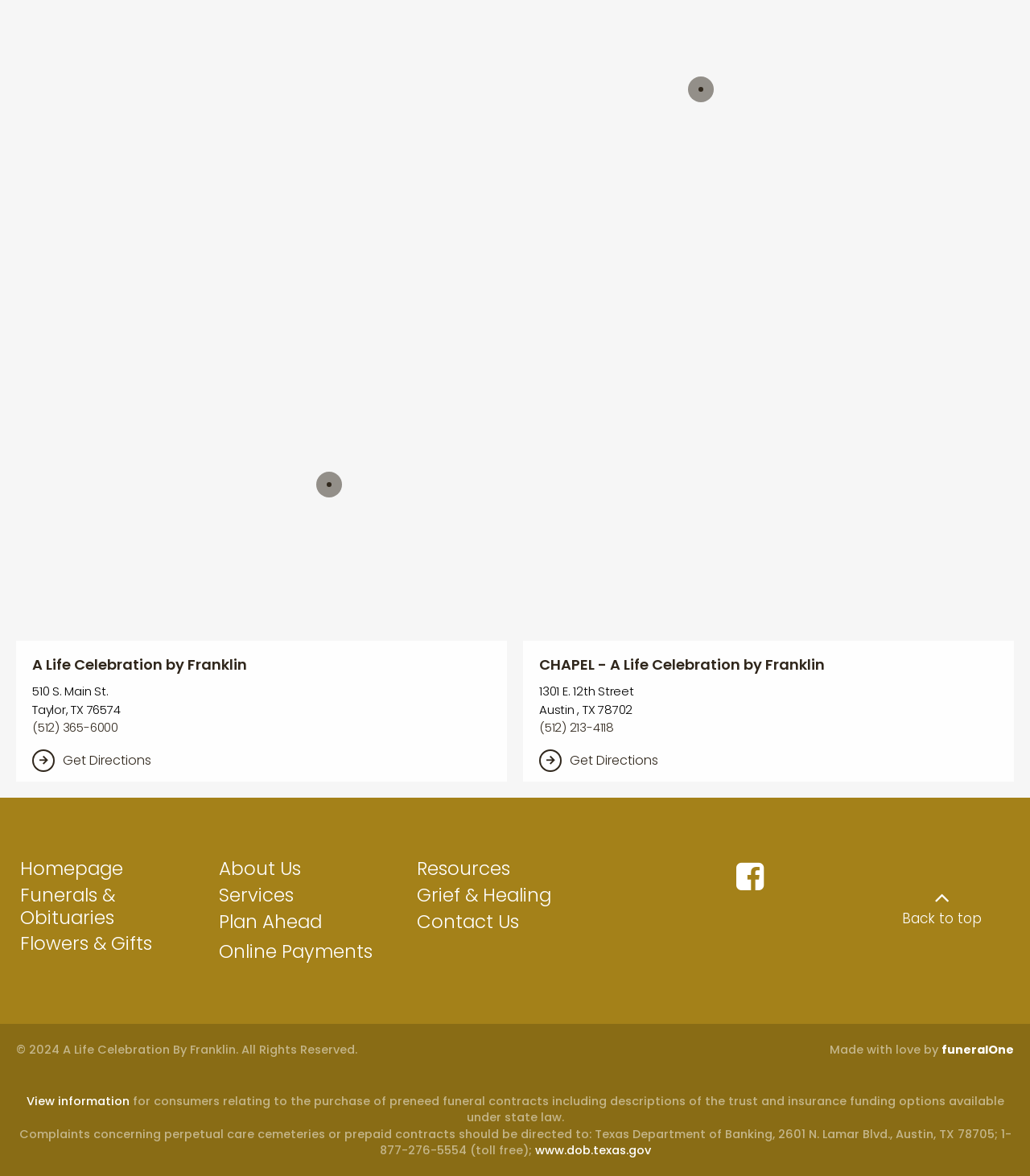Kindly determine the bounding box coordinates of the area that needs to be clicked to fulfill this instruction: "Go to Facebook page".

[0.715, 0.726, 0.742, 0.765]